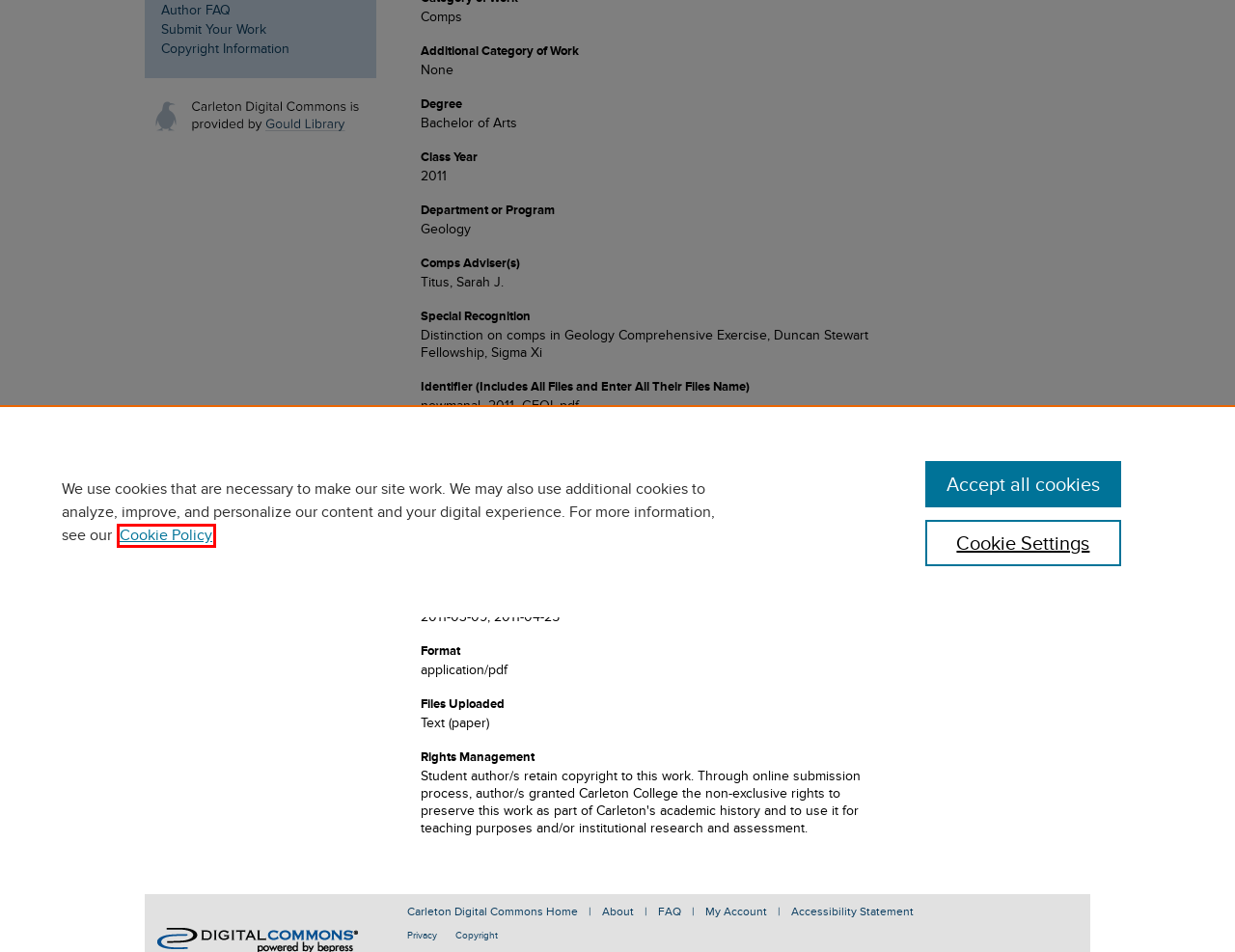Inspect the screenshot of a webpage with a red rectangle bounding box. Identify the webpage description that best corresponds to the new webpage after clicking the element inside the bounding box. Here are the candidates:
A. Copyright at Carleton – Carleton College
B. Carleton Digital Commons: Accessibility Statement
C. "The gene regulatory model of floral induction in Arabidopsis thaliana:" by Anna Hare Newman
D. Copyright - bepress
E. Integrated Comprehensive Exercises (Comps): Custom Email Notifications and RSS
F. Cookie Notice | Elsevier Legal
G. Browse Journals and Peer-Reviewed Series | Carleton Digital Commons
H. About Institutional Repositories | Carleton Digital Commons

F